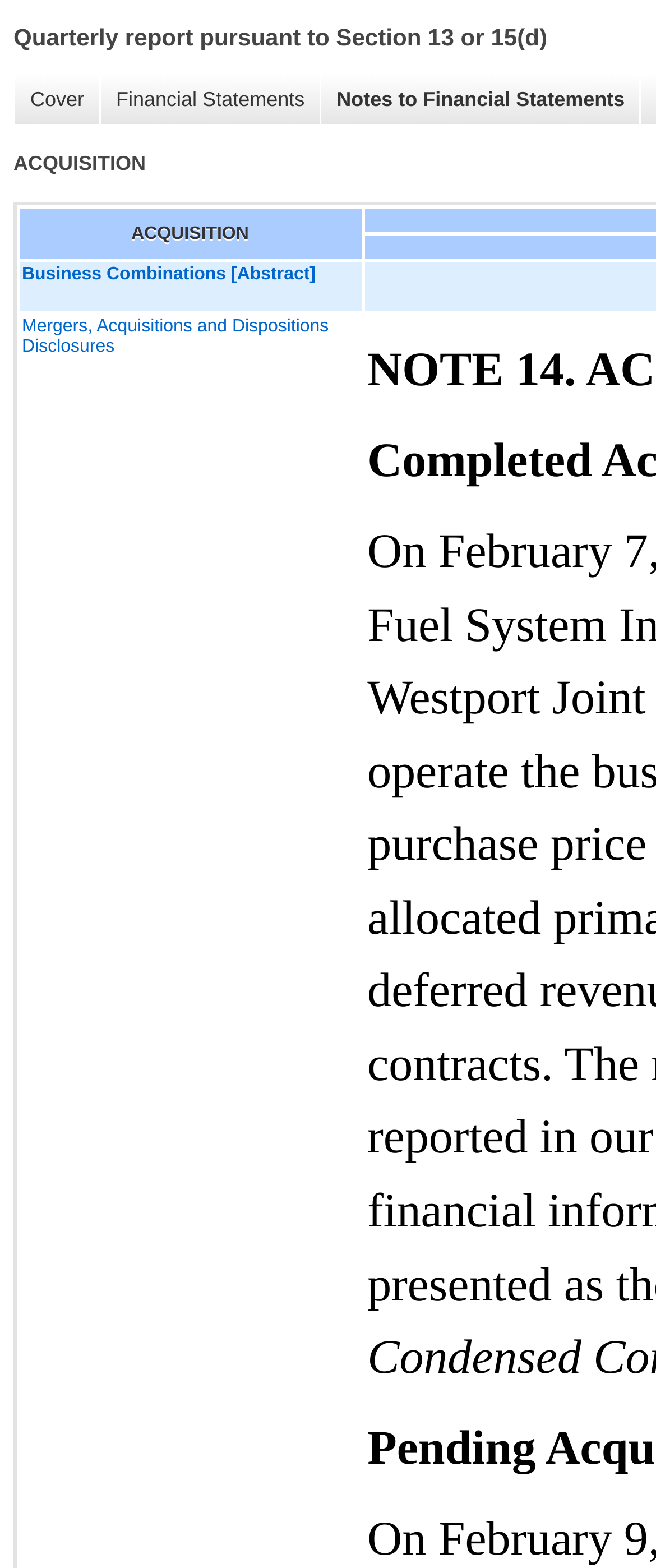Show the bounding box coordinates for the HTML element as described: "Notes to Financial Statements".

[0.487, 0.047, 0.976, 0.079]